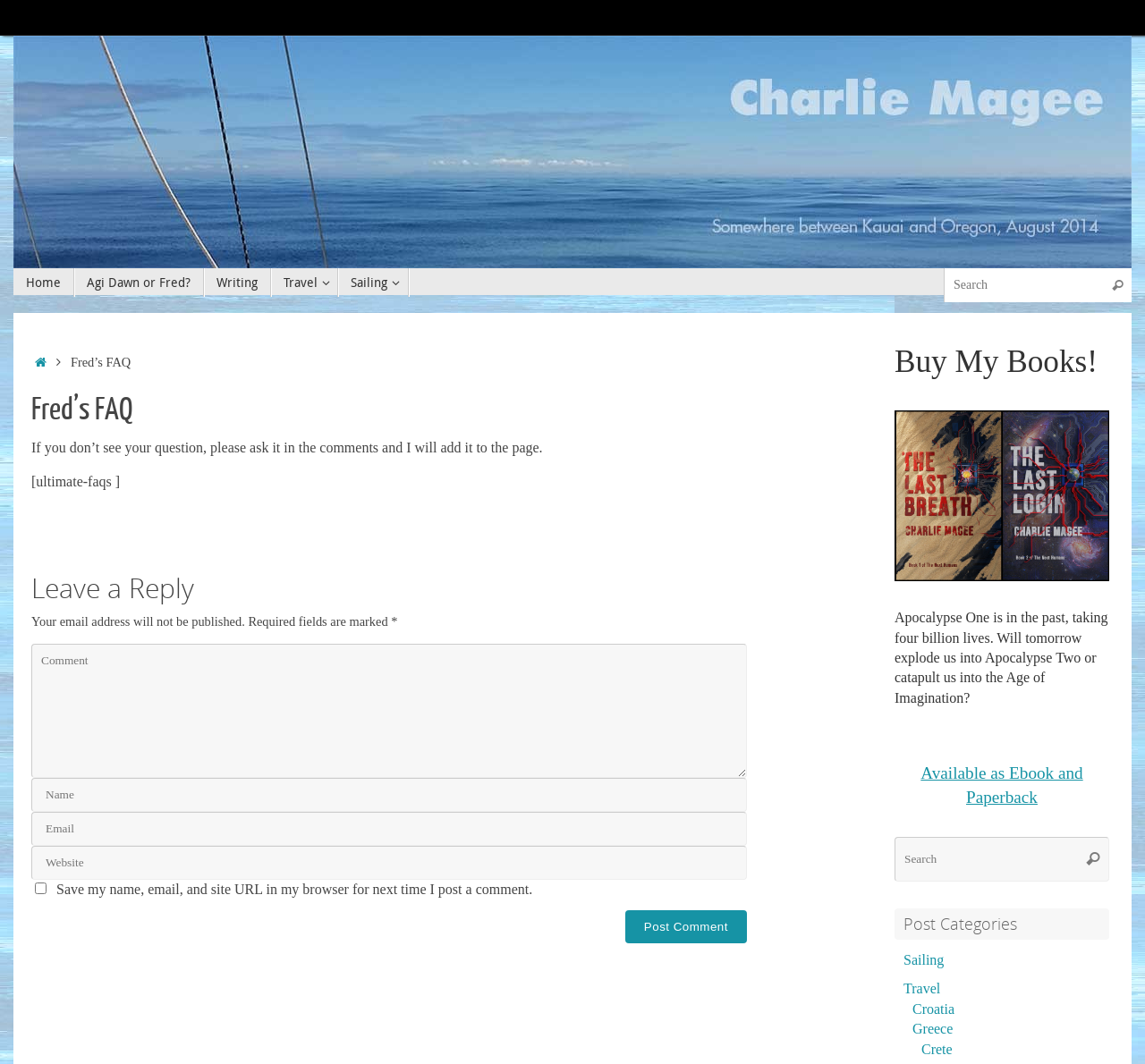Locate the bounding box coordinates of the element's region that should be clicked to carry out the following instruction: "Go to Home page". The coordinates need to be four float numbers between 0 and 1, i.e., [left, top, right, bottom].

[0.012, 0.252, 0.065, 0.279]